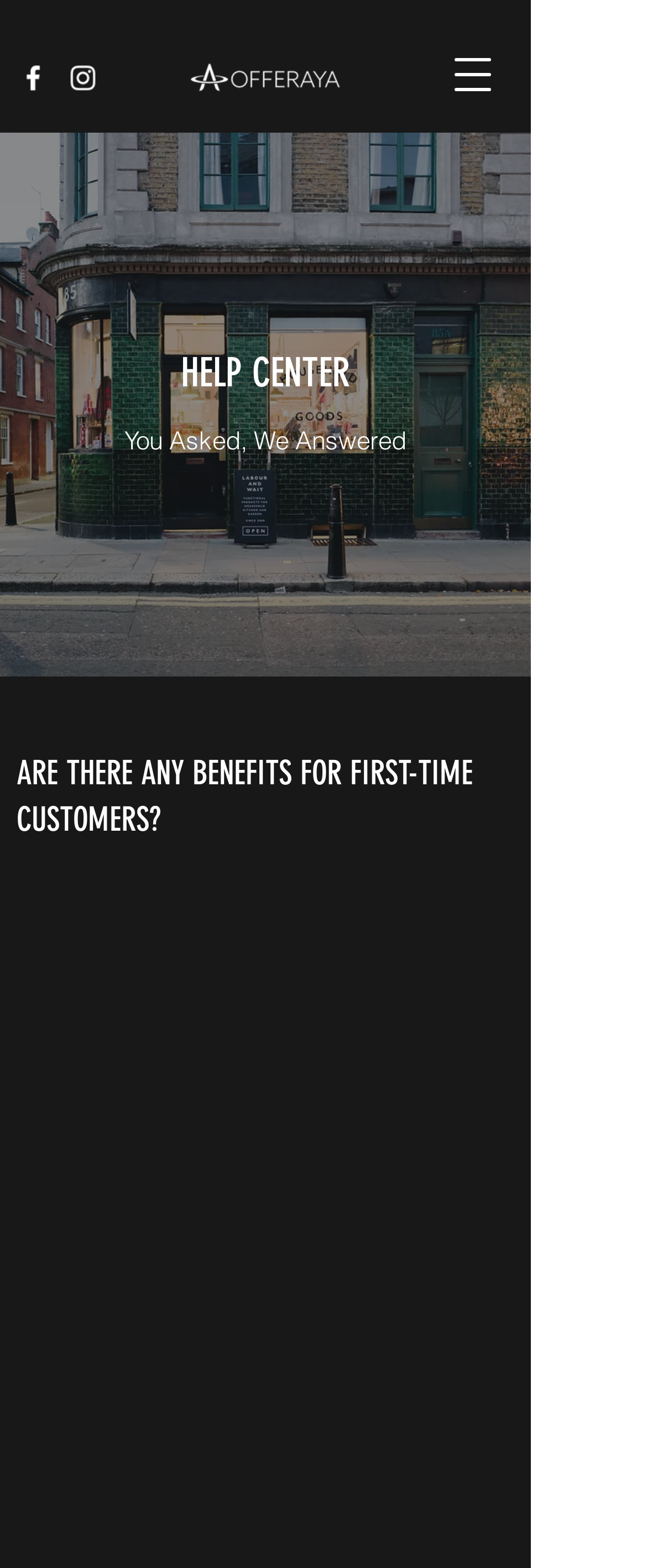Is there a customer referral program?
Based on the image, respond with a single word or phrase.

Yes